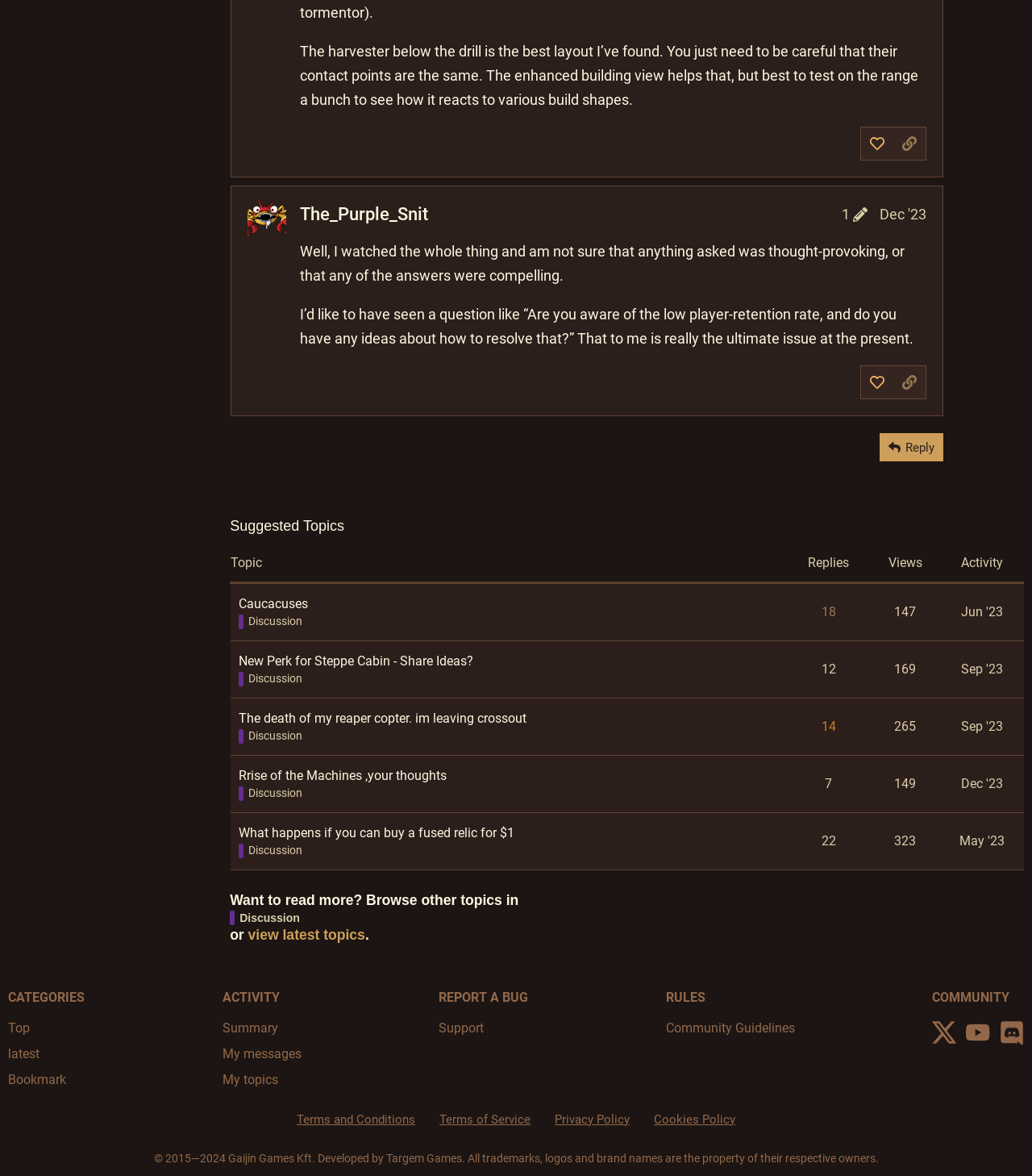Could you locate the bounding box coordinates for the section that should be clicked to accomplish this task: "View suggested topic 'Caucacuses Discussion'".

[0.223, 0.496, 0.766, 0.545]